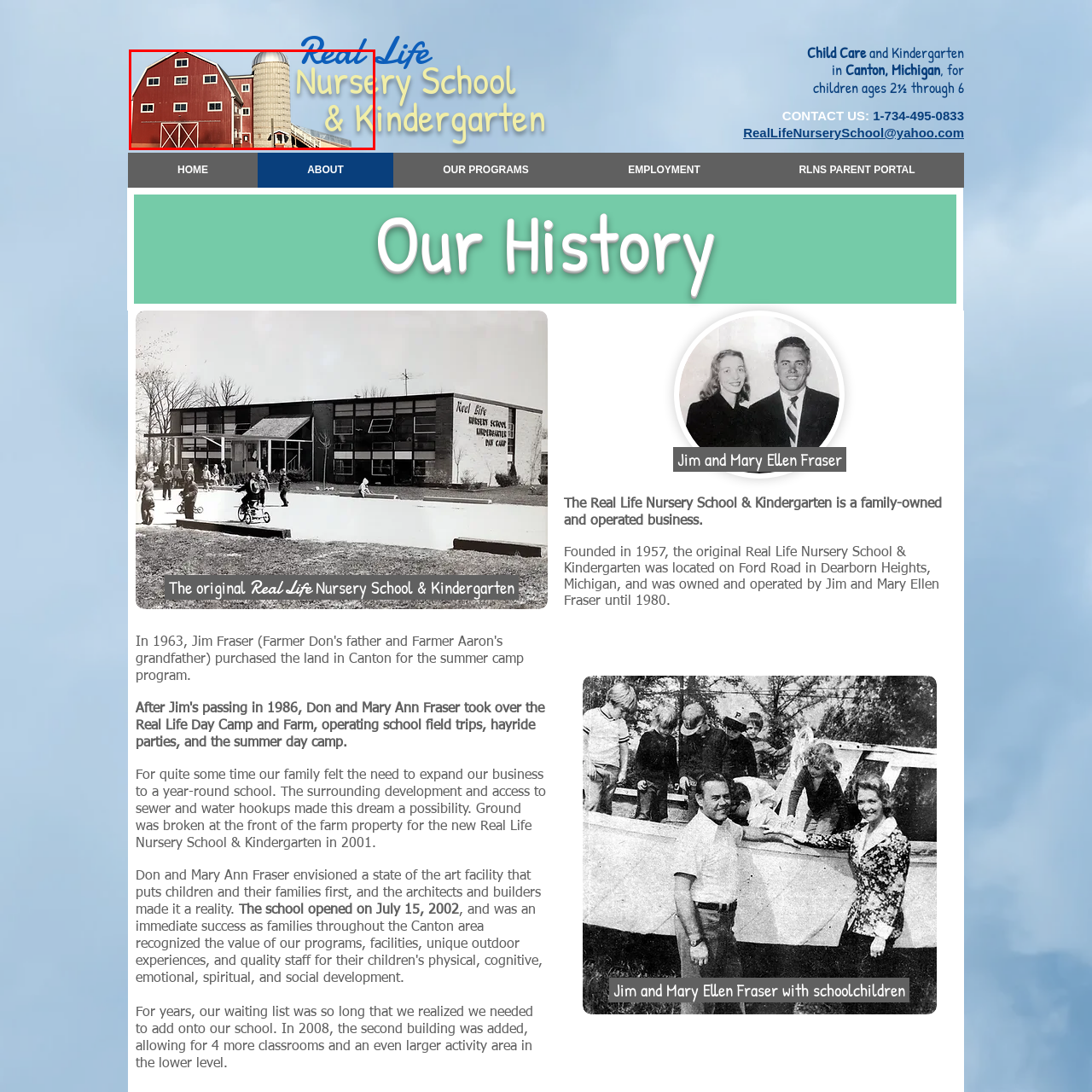View the part of the image surrounded by red, What is the age range of children at the school? Respond with a concise word or phrase.

2½ through 6